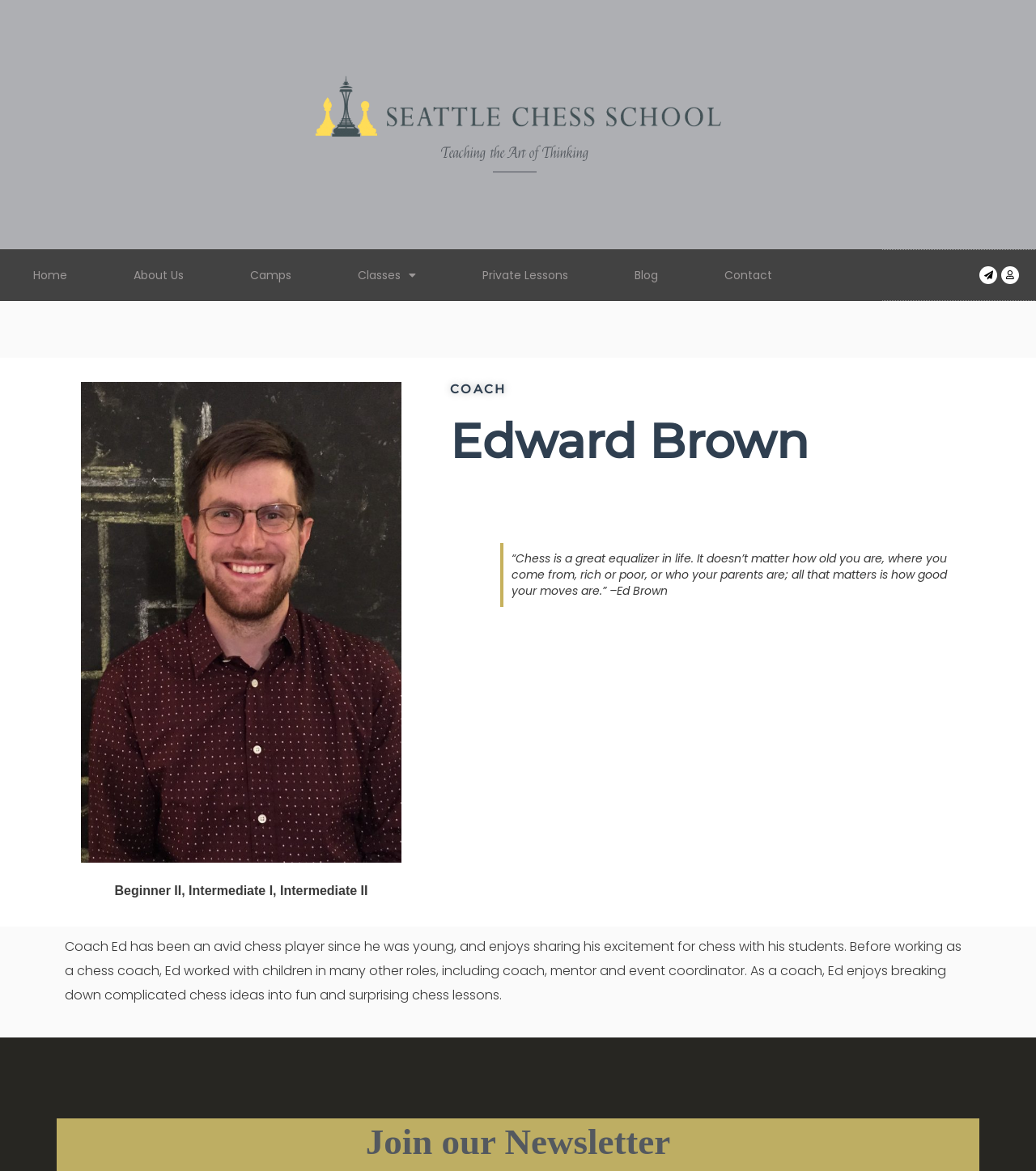Please identify the bounding box coordinates of the clickable region that I should interact with to perform the following instruction: "Enter email address". The coordinates should be expressed as four float numbers between 0 and 1, i.e., [left, top, right, bottom].

None